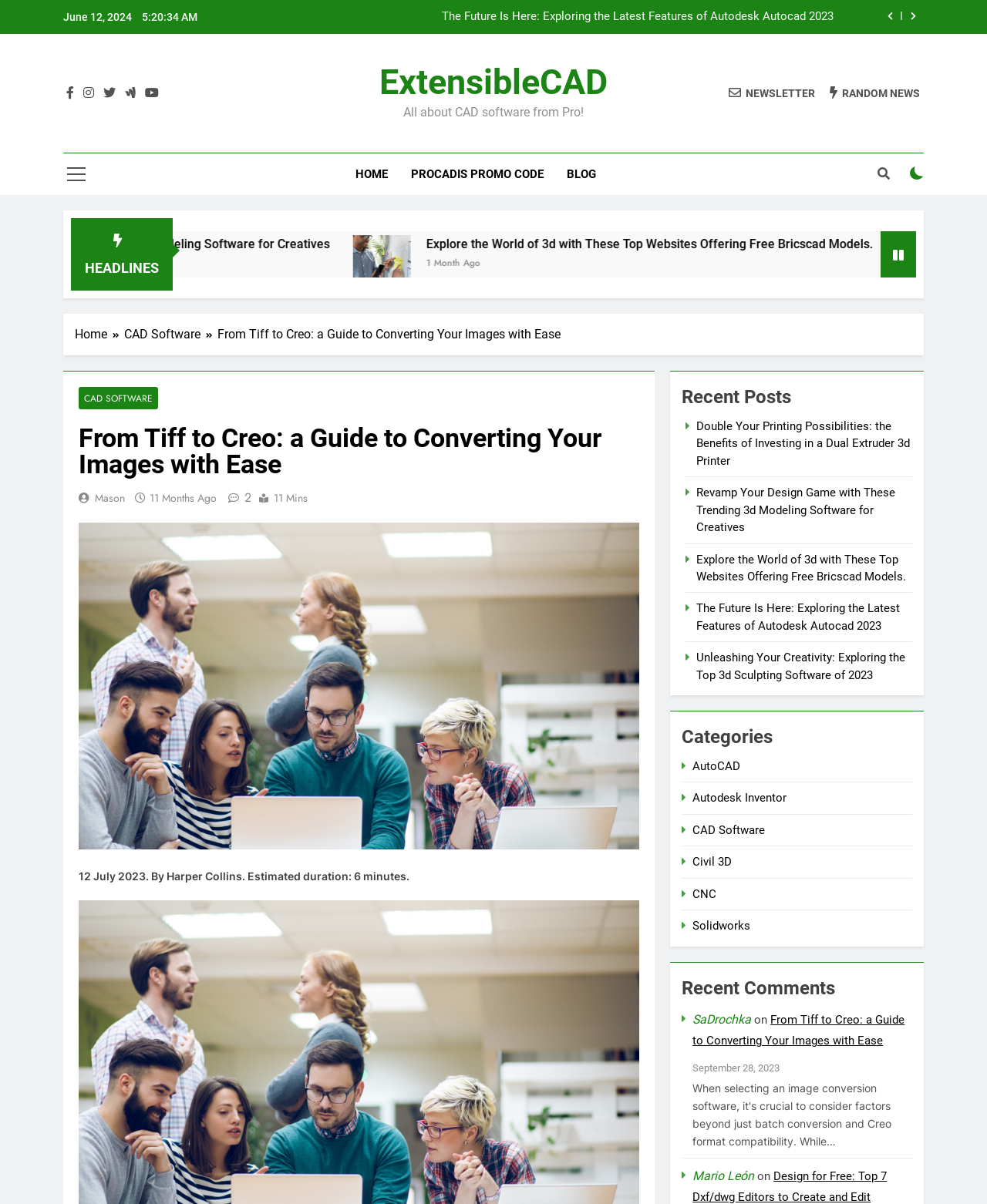Generate a thorough explanation of the webpage's elements.

This webpage appears to be a blog or article page focused on CAD software and 3D modeling. At the top, there is a date and time stamp, "June 12, 2024, 5:20:35 AM", followed by two buttons with icons. Below this, there are several links to other articles or categories, including "Double Your Printing Possibilities: the Benefits of Investing in a Dual Extruder 3d Printer" and "ExtensibleCAD".

The main content of the page is divided into sections. The first section has a heading "Explore the World of 3d with These Top Websites Offering Free Bricscad Models" and features an image and a link to the article. Below this, there is another section with a heading "The Future Is Here: Exploring the Latest Features of Autodesk Autocad 2023" and also features an image and a link to the article.

On the right side of the page, there is a navigation menu with links to "HOME", "PROCADIS PROMO CODE", and "BLOG". Below this, there is a section with the heading "HEADLINES" and features several links to articles, including "Explore the World of 3d with These Top Websites Offering Free Bricscad Models" and "The Future Is Here: Exploring the Latest Features of Autodesk Autocad 2023".

Further down the page, there is a section with the heading "From Tiff to Creo: a Guide to Converting Your Images with Ease" and features a brief summary of the article, including the author and date. Below this, there are links to recent posts, including "Double Your Printing Possibilities: the Benefits of Investing in a Dual Extruder 3d Printer" and "Revamp Your Design Game with These Trending 3d Modeling Software for Creatives".

The page also features a section with categories, including "AutoCAD", "Autodesk Inventor", and "CAD Software", and a section with recent comments. At the bottom of the page, there is a footer with links to other articles and a copyright notice.